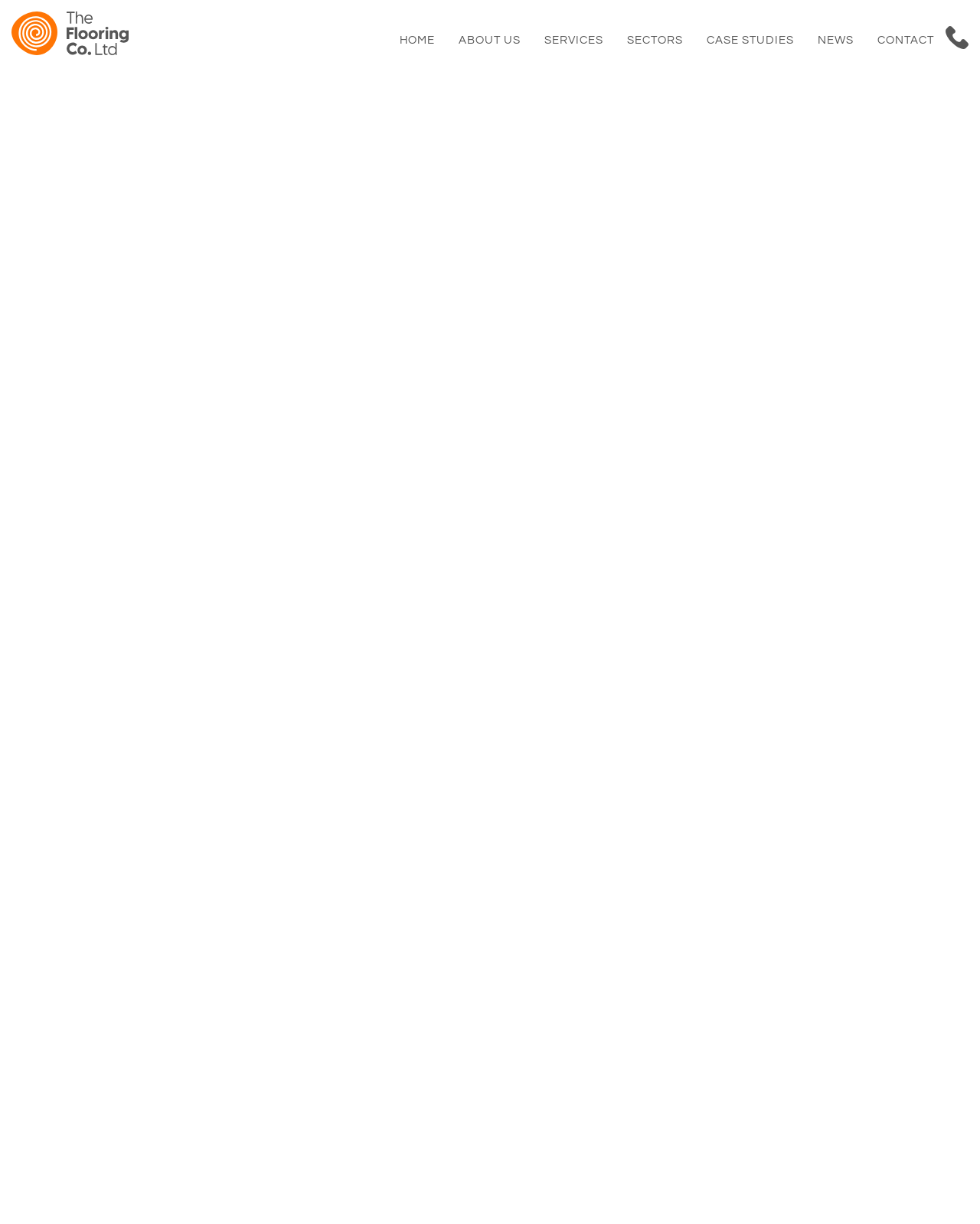Determine which piece of text is the heading of the webpage and provide it.

Anchor Care Trust West Hall